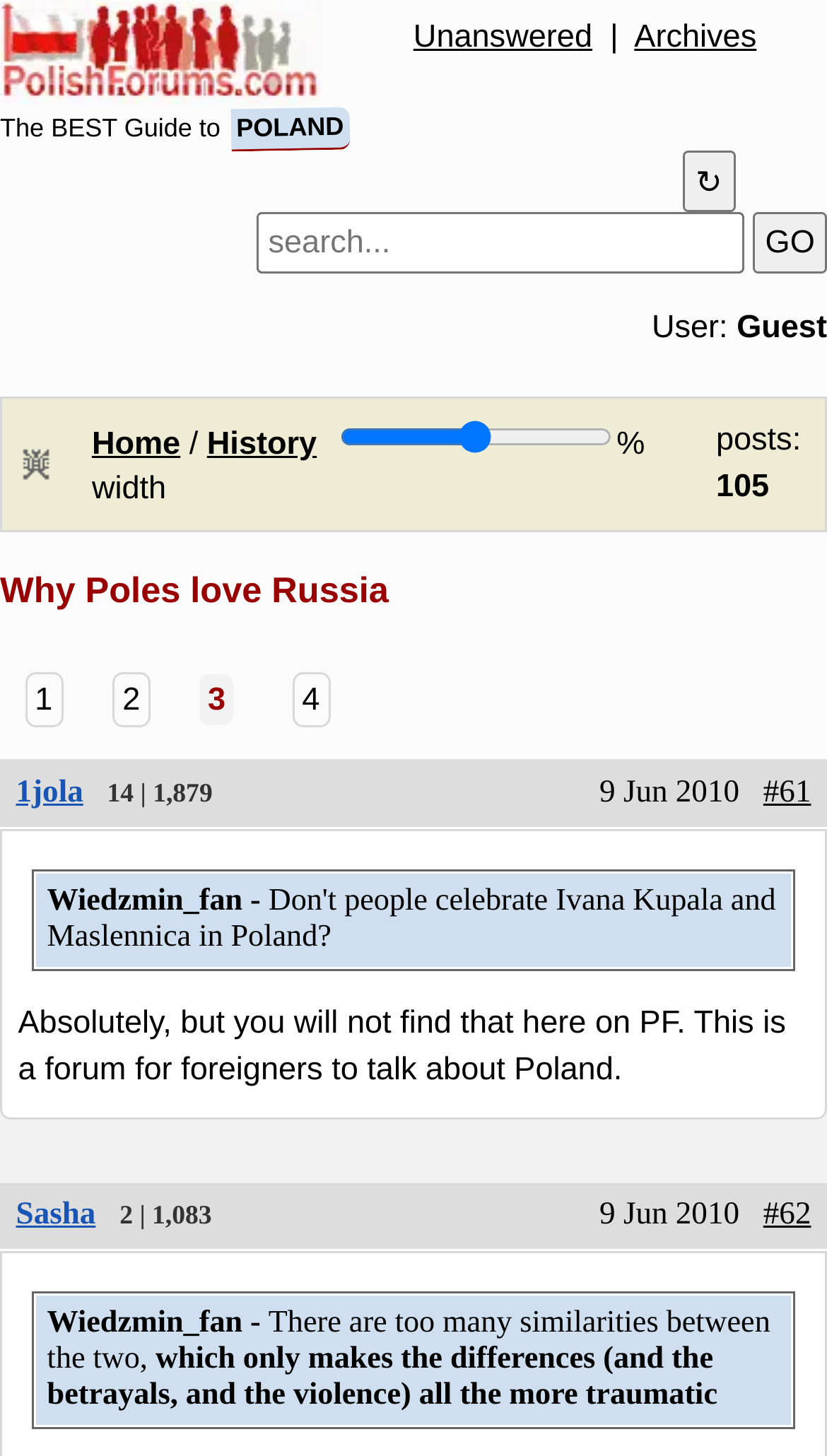Based on the visual content of the image, answer the question thoroughly: Who is the author of the second article?

I found the second article in the main content area, and the author's name is mentioned as 'Wiedzmin_fan'.